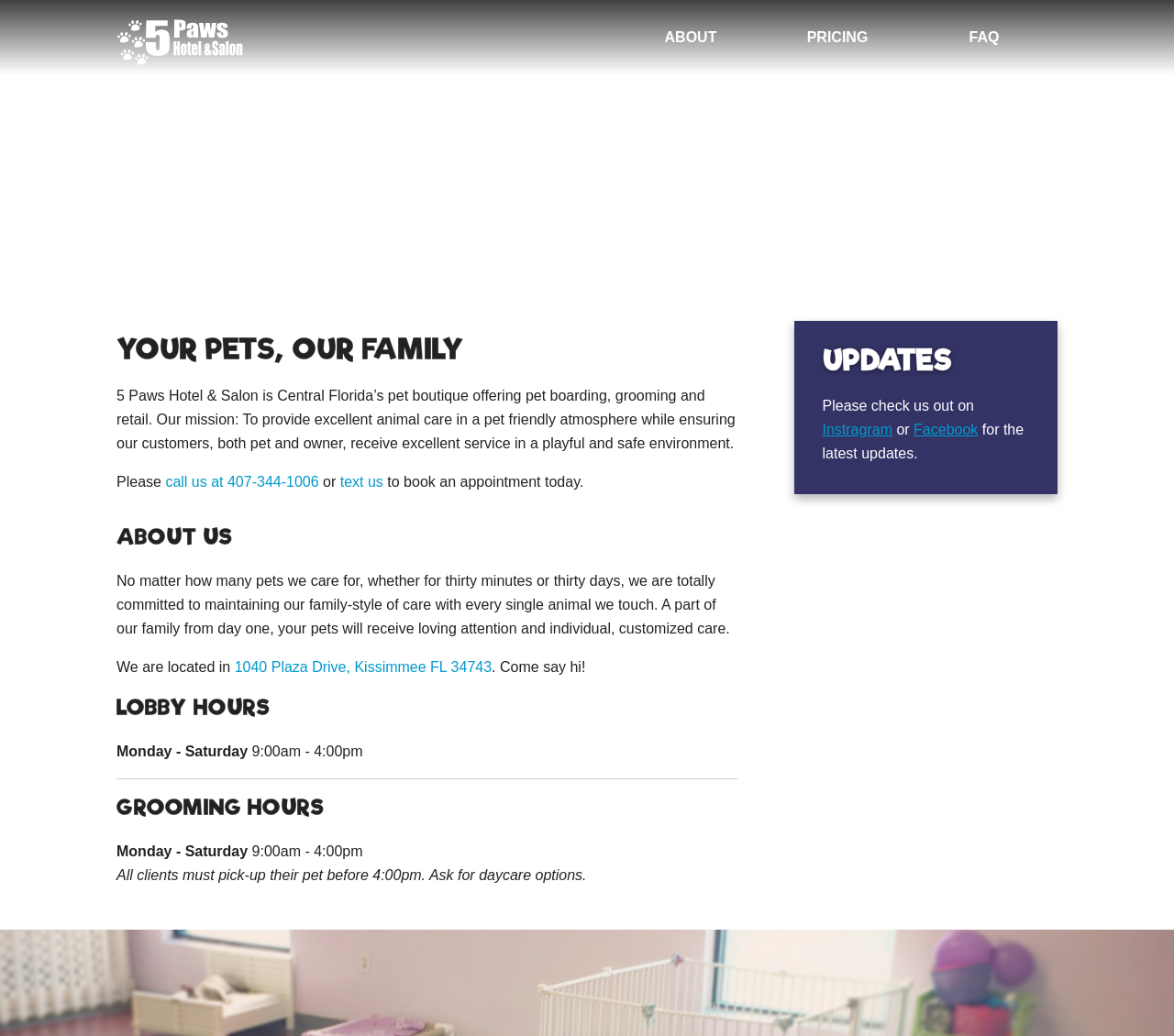Identify and extract the main heading from the webpage.

YOUR PETS, OUR FAMILY